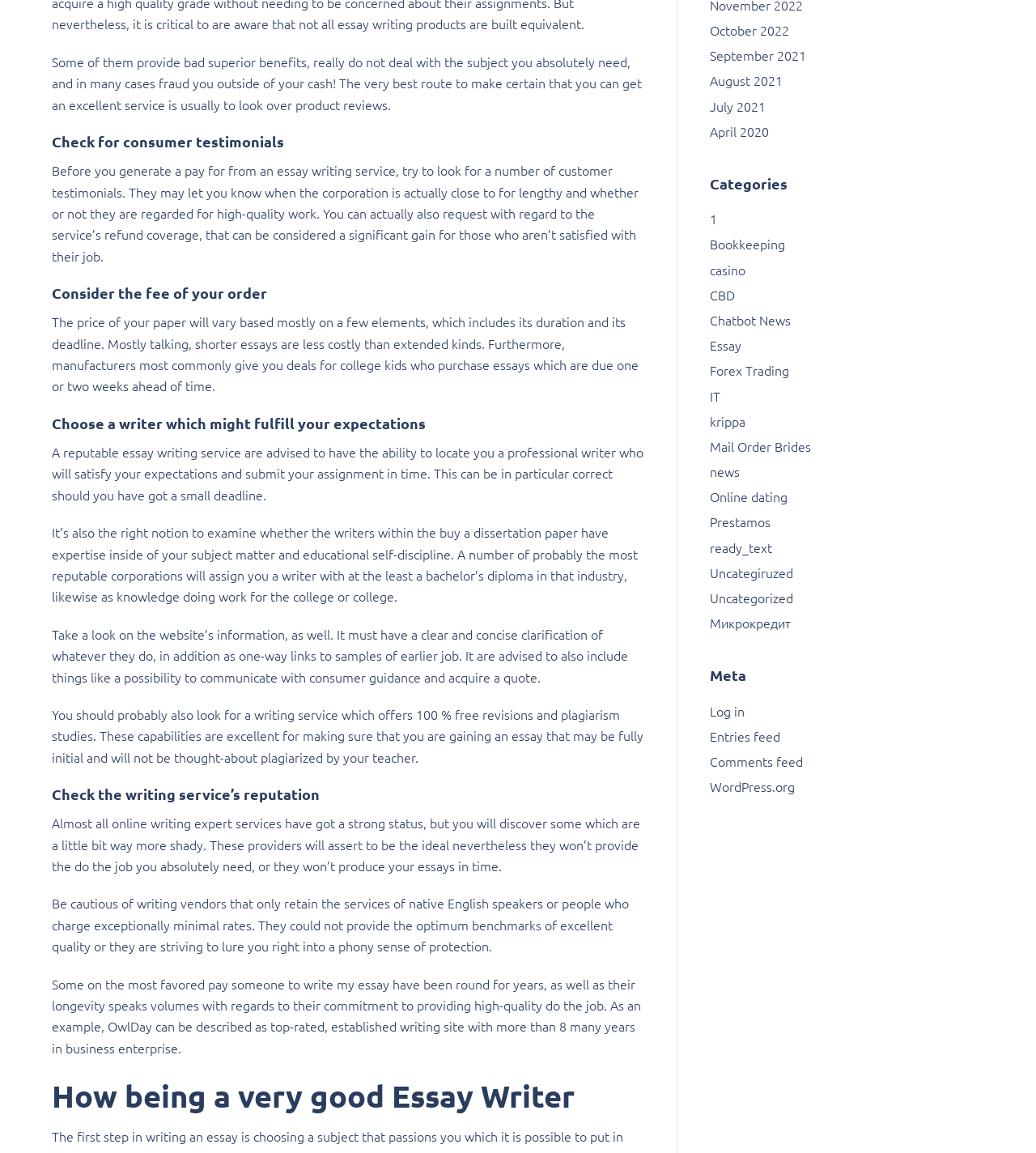Calculate the bounding box coordinates of the UI element given the description: "storage".

None